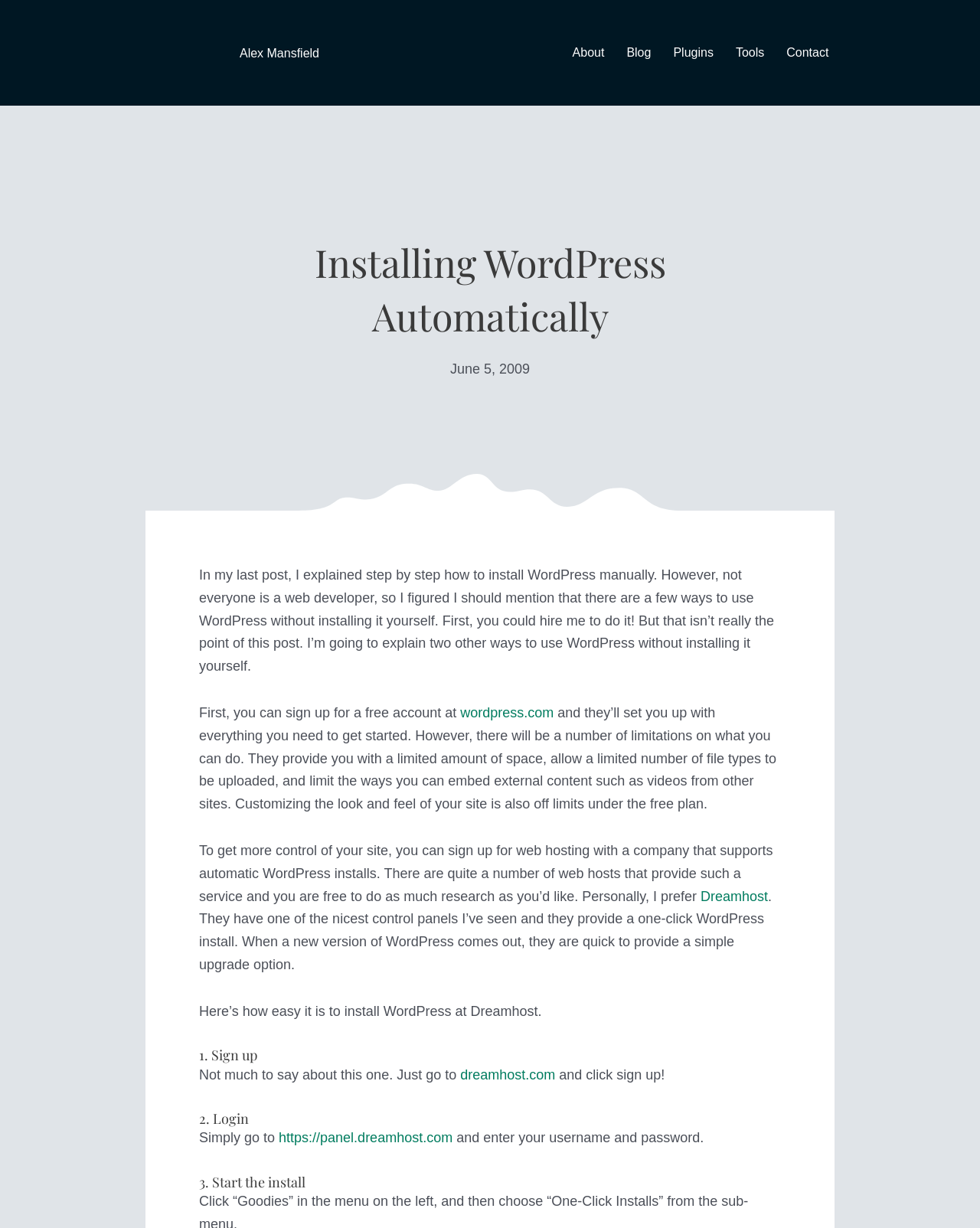Find the bounding box coordinates of the clickable area required to complete the following action: "Click the 'About' link".

[0.573, 0.025, 0.628, 0.061]